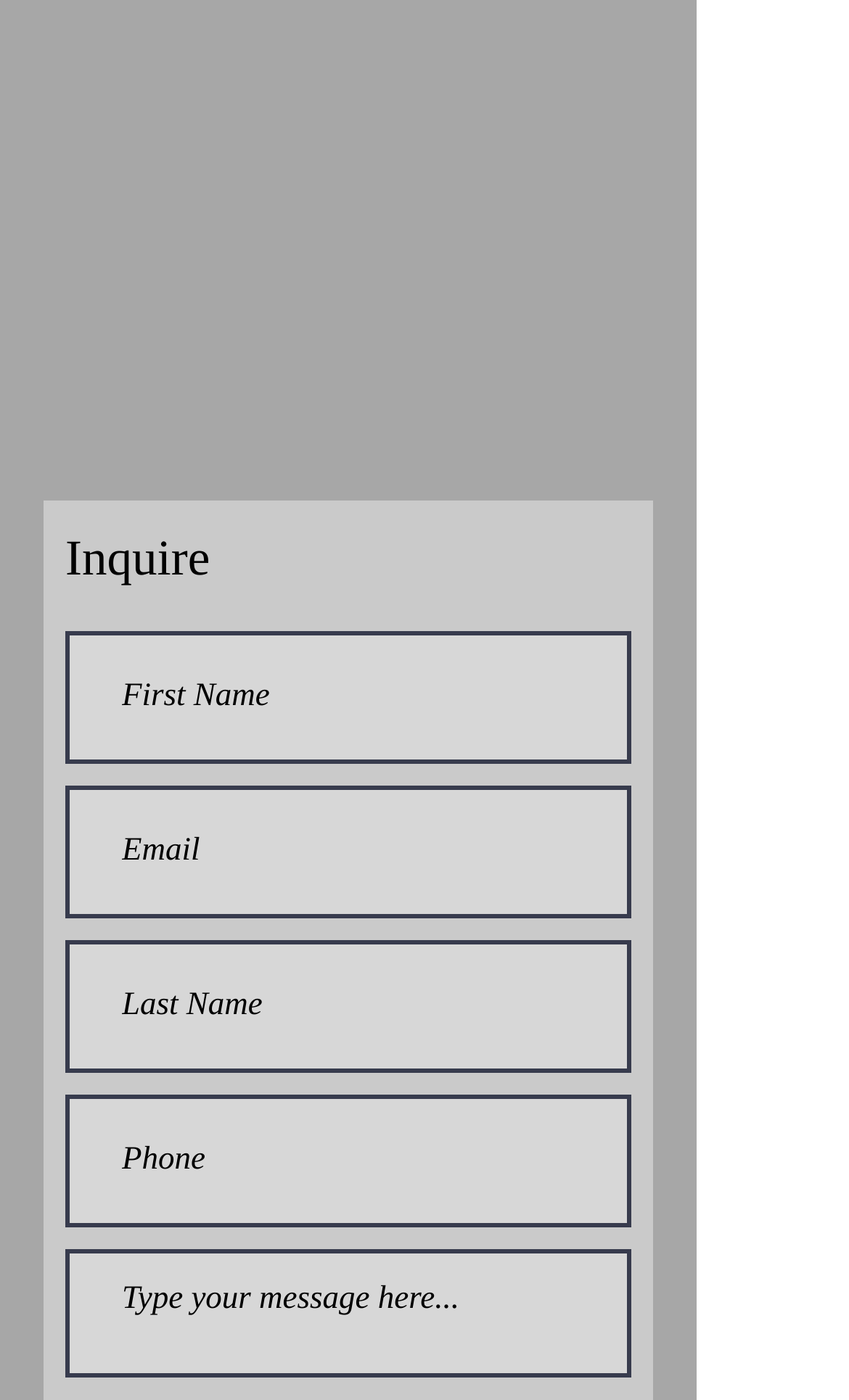Answer the following query concisely with a single word or phrase:
What is the position of the 'Inquire' heading?

Below 'Manager'